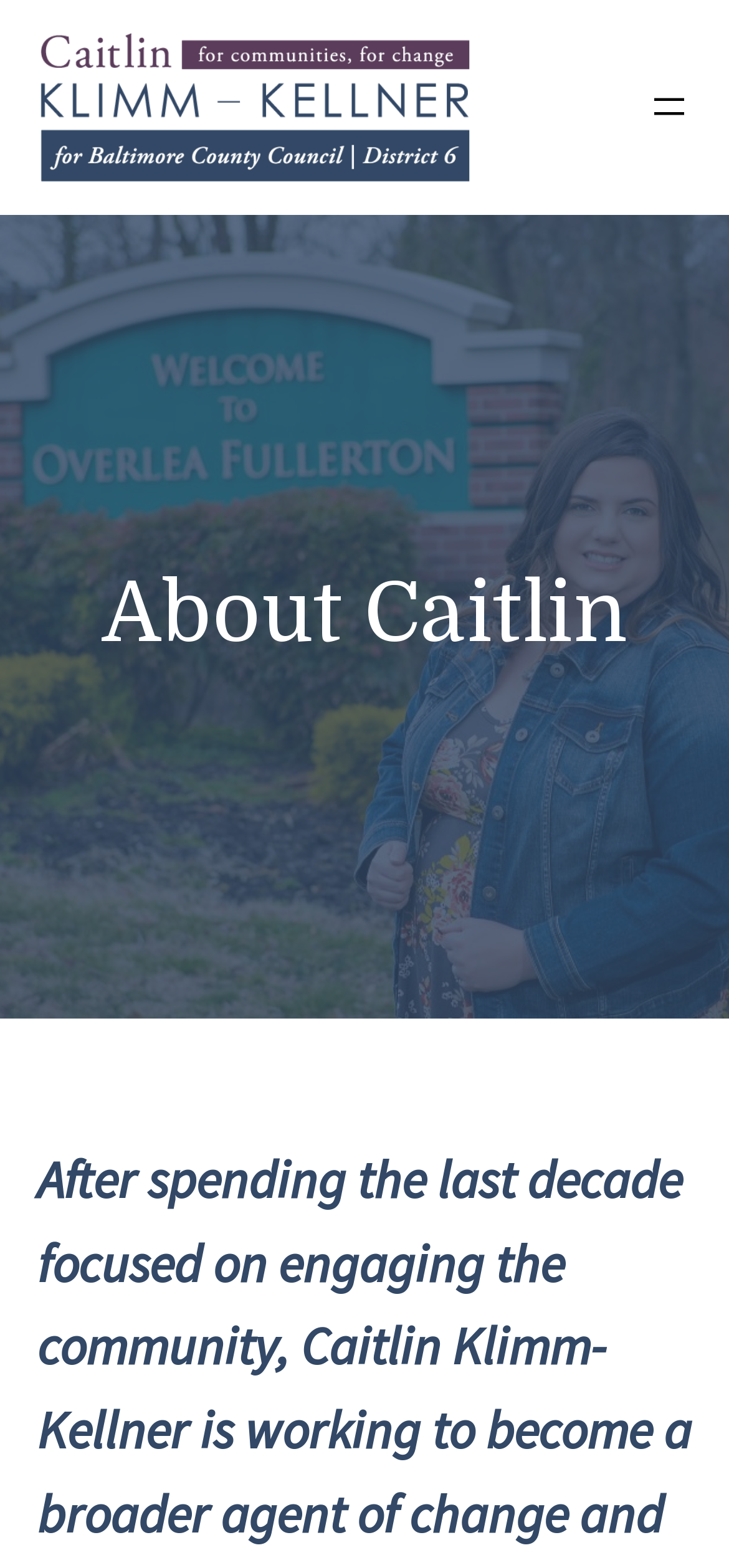Determine the bounding box of the UI element mentioned here: "parent_node: Home aria-label="Open menu"". The coordinates must be in the format [left, top, right, bottom] with values ranging from 0 to 1.

[0.887, 0.054, 0.949, 0.083]